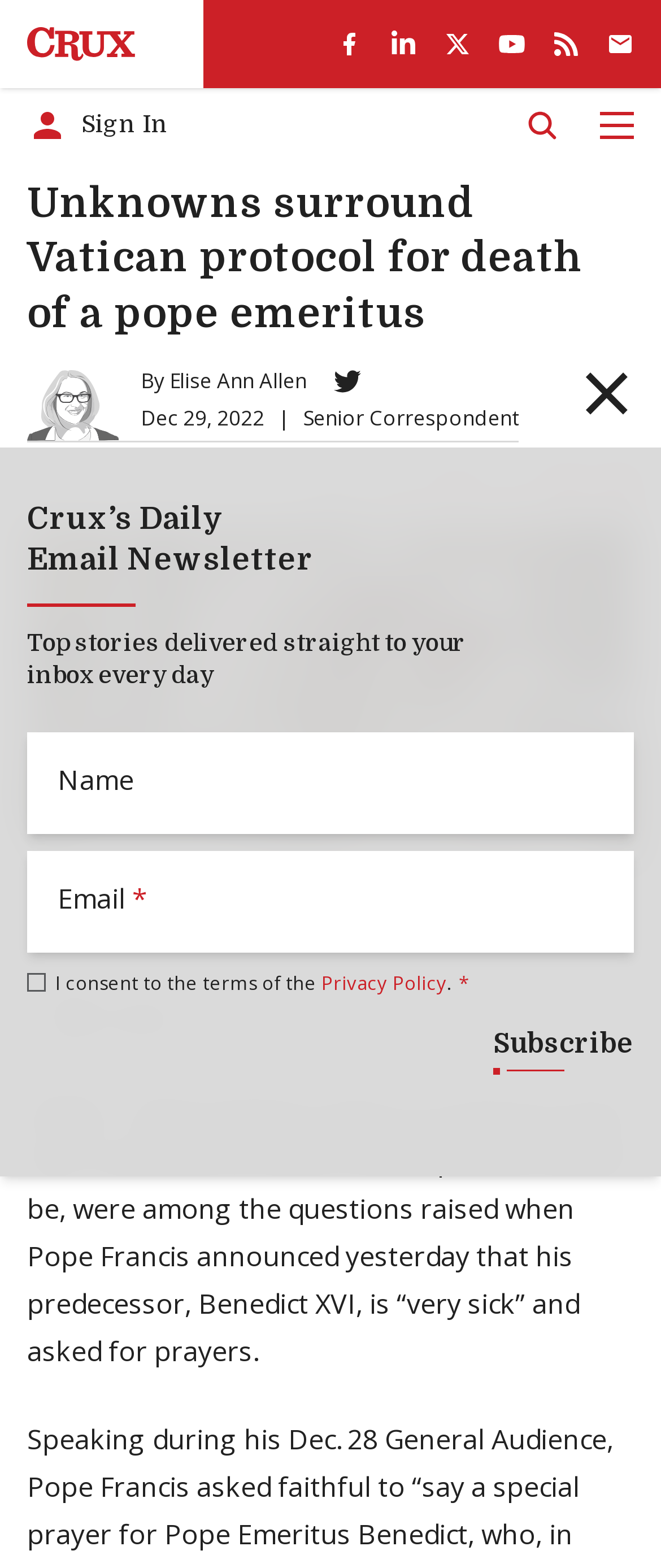Give a detailed account of the webpage's layout and content.

This webpage is an article from Crux, a Catholic news outlet, with the title "Unknowns surround Vatican protocol for death of a pope emeritus". At the top, there is a navigation bar with links to Crux's homepage, a search button, and a menu button. Below the navigation bar, there is a section with social media links, including Facebook, LinkedIn, Twitter, YouTube, and RSS.

The main content of the article is divided into sections. The top section features a heading with the article title, followed by the author's name, Elise Ann Allen, and a timestamp indicating the article was published on December 29, 2022. Below the author's name, there is a share button with links to share the article on various social media platforms.

The article's main content is a long paragraph of text, which discusses the protocol for the death of a pope emeritus, specifically in the context of Pope Benedict XVI's illness. The text is accompanied by a large image, which appears to be a file photo of Pope Francis visiting Pope Benedict XVI at the Vatican.

To the right of the main content, there is a sidebar with a newsletter subscription form, where users can enter their name and email address to receive Crux's daily newsletter. The form includes a checkbox to consent to the terms of the Privacy Policy.

At the bottom of the page, there is a button to listen to the article, which is likely an audio version of the text.